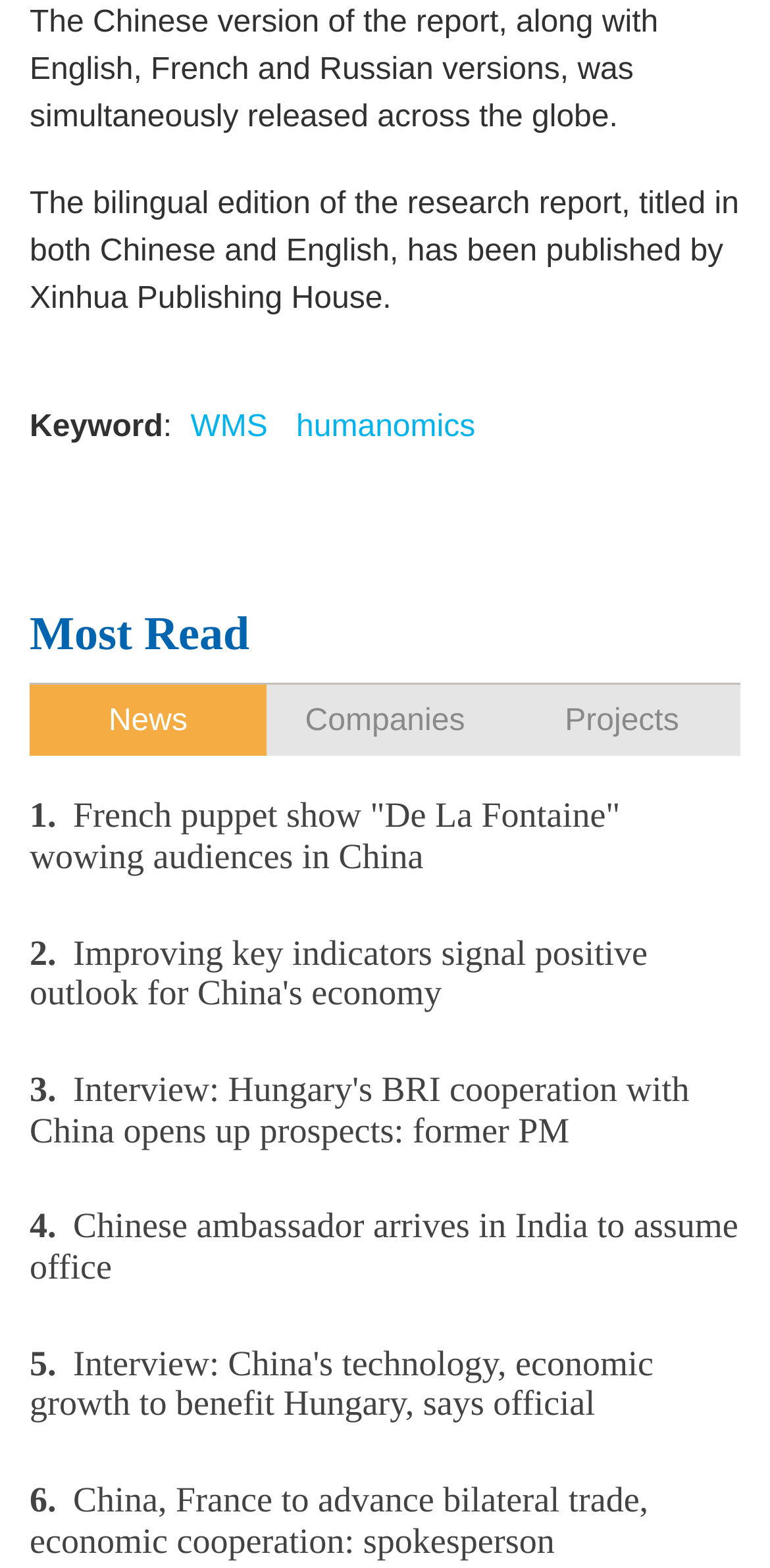What is the language of the research report mentioned in the first paragraph?
Please provide a comprehensive answer based on the visual information in the image.

The language of the research report can be found by reading the first paragraph, which mentions that the Chinese version of the report, along with English, French, and Russian versions, was simultaneously released across the globe. Therefore, the languages of the report are Chinese, English, French, and Russian.